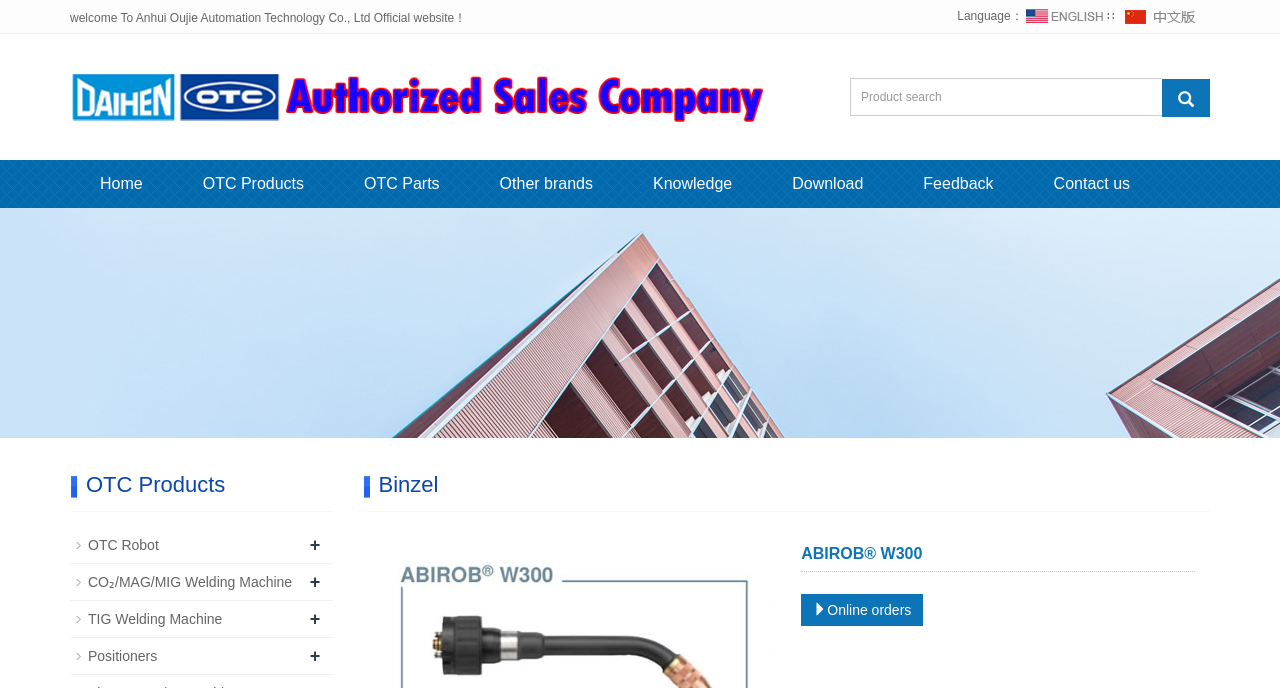Show the bounding box coordinates of the region that should be clicked to follow the instruction: "Search for products."

[0.664, 0.113, 0.908, 0.169]